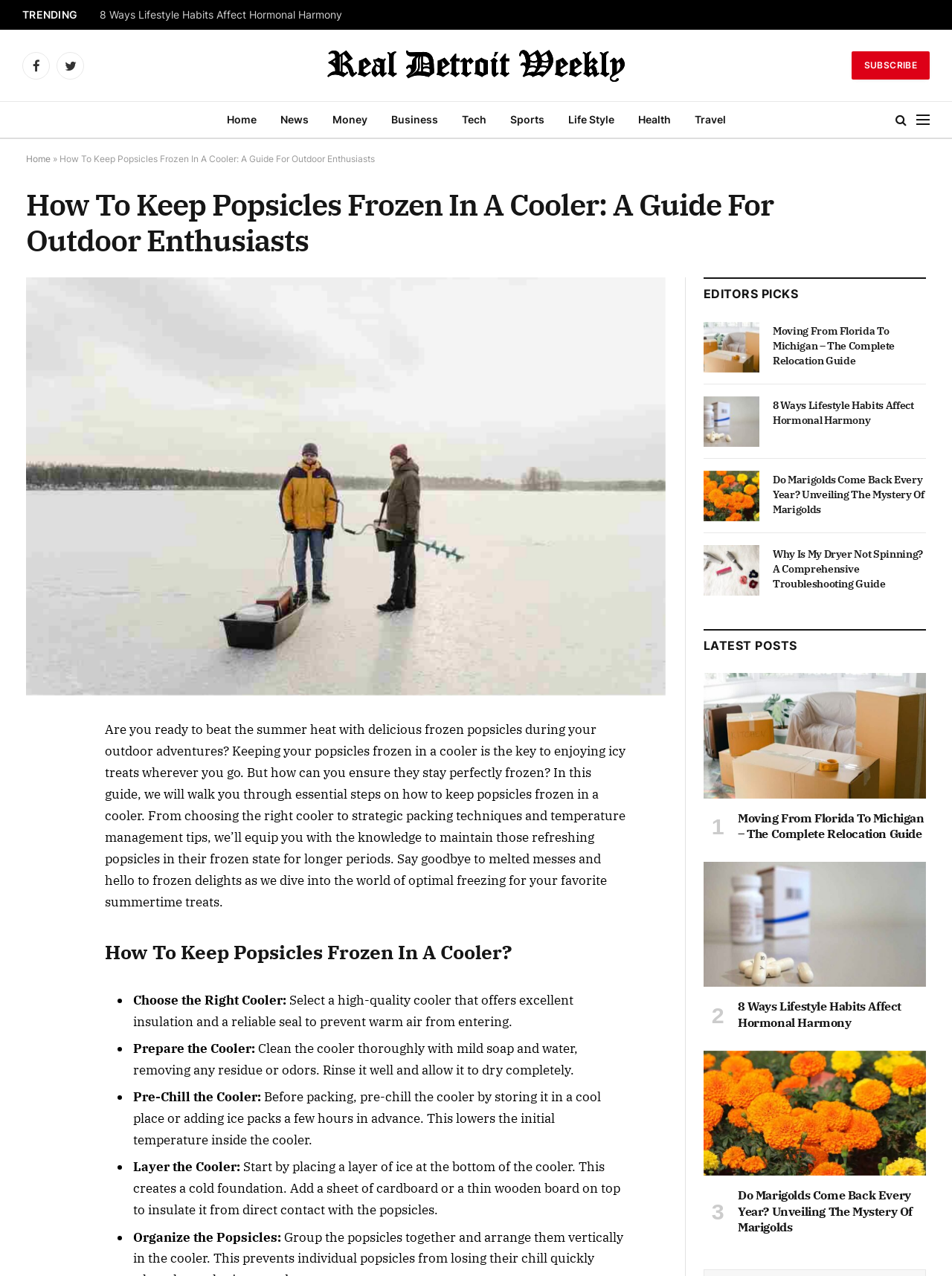Explain the webpage in detail.

This webpage is a guide on how to keep popsicles frozen in a cooler, specifically designed for outdoor enthusiasts. At the top, there is a navigation menu with links to various categories such as Home, News, Money, Business, Tech, Sports, Life Style, Health, and Travel. Below the navigation menu, there is a section with trending articles, including "8 Ways Lifestyle Habits Affect Hormonal Harmony" and "Real Detroit Weekly".

The main content of the webpage is divided into sections. The first section is an introduction to the guide, which explains the importance of keeping popsicles frozen in a cooler during outdoor adventures. The introduction is followed by a series of steps on how to keep popsicles frozen, including choosing the right cooler, preparing the cooler, pre-chilling the cooler, layering the cooler, and organizing the popsicles.

To the right of the main content, there are two sections: "EDITOR'S PICKS" and "LATEST POSTS". The "EDITOR'S PICKS" section features three articles with images, including "Moving From Florida To Michigan", "Lifestyle Habits Affect Hormonal Harmony", and "Do Marigolds Come Back Every Year". The "LATEST POSTS" section features three more articles with images, including "Moving From Florida To Michigan", "Lifestyle Habits Affect Hormonal Harmony", and "Do Marigolds Come Back Every Year".

At the bottom of the webpage, there are social media links and a button to share the article.